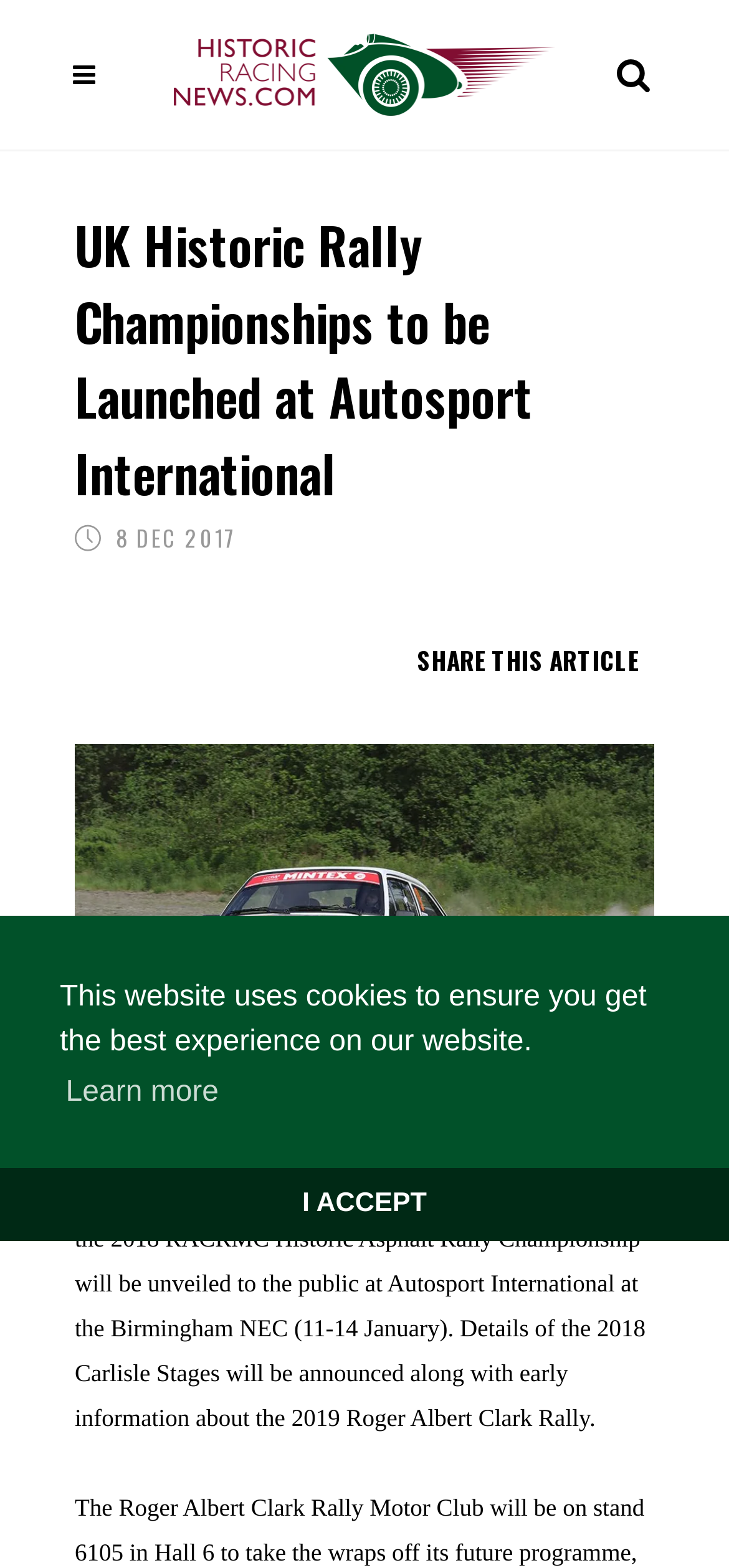Please give a concise answer to this question using a single word or phrase: 
What is the date range of Autosport International?

11-14 January